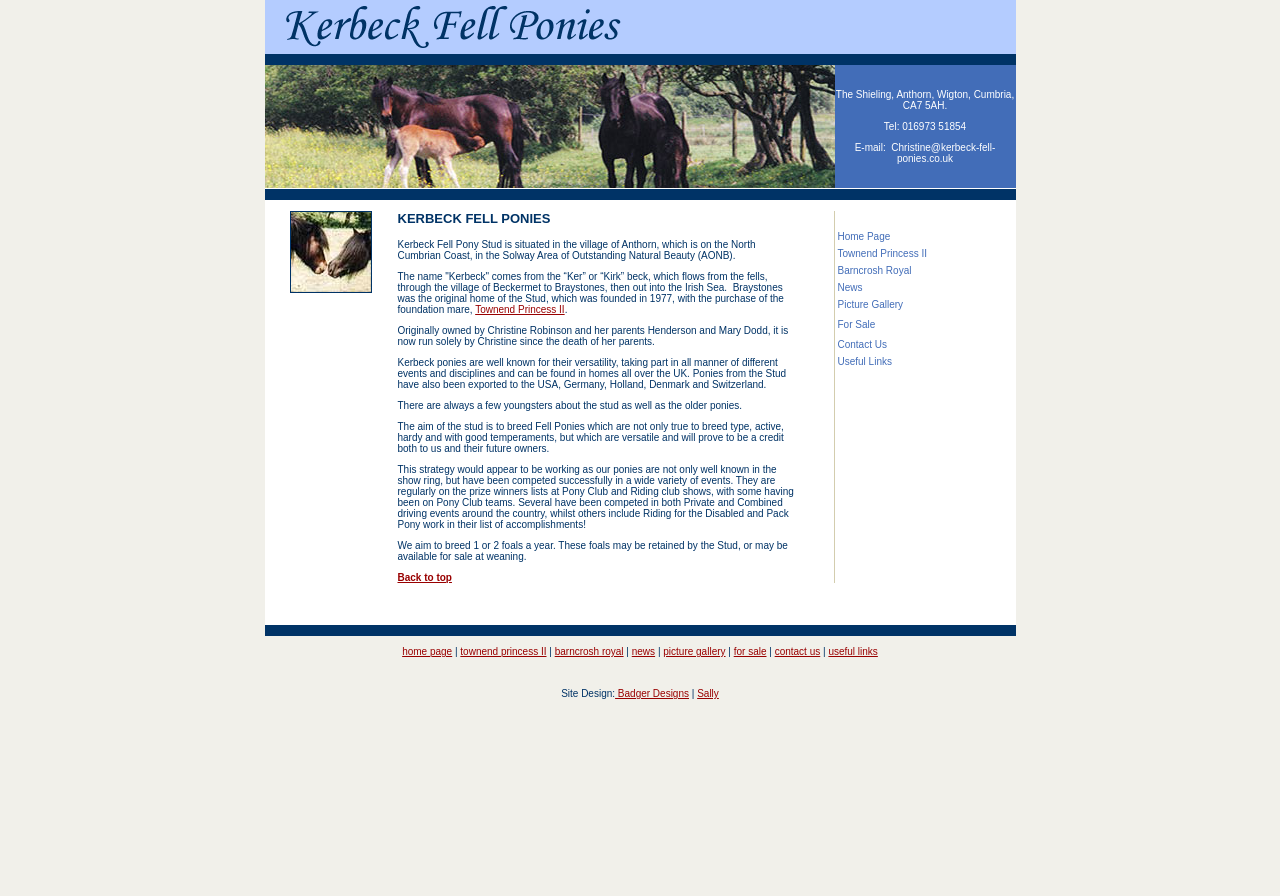What is the contact information of the stud?
Give a detailed response to the question by analyzing the screenshot.

The contact information of the stud can be found in the main text of the webpage, which states 'The Shieling, Anthorn, Wigton, Cumbria, CA7 5AH. Tel: 016973 51854 E-mail: Christine@kerbeck-fell-ponies.co.uk'.